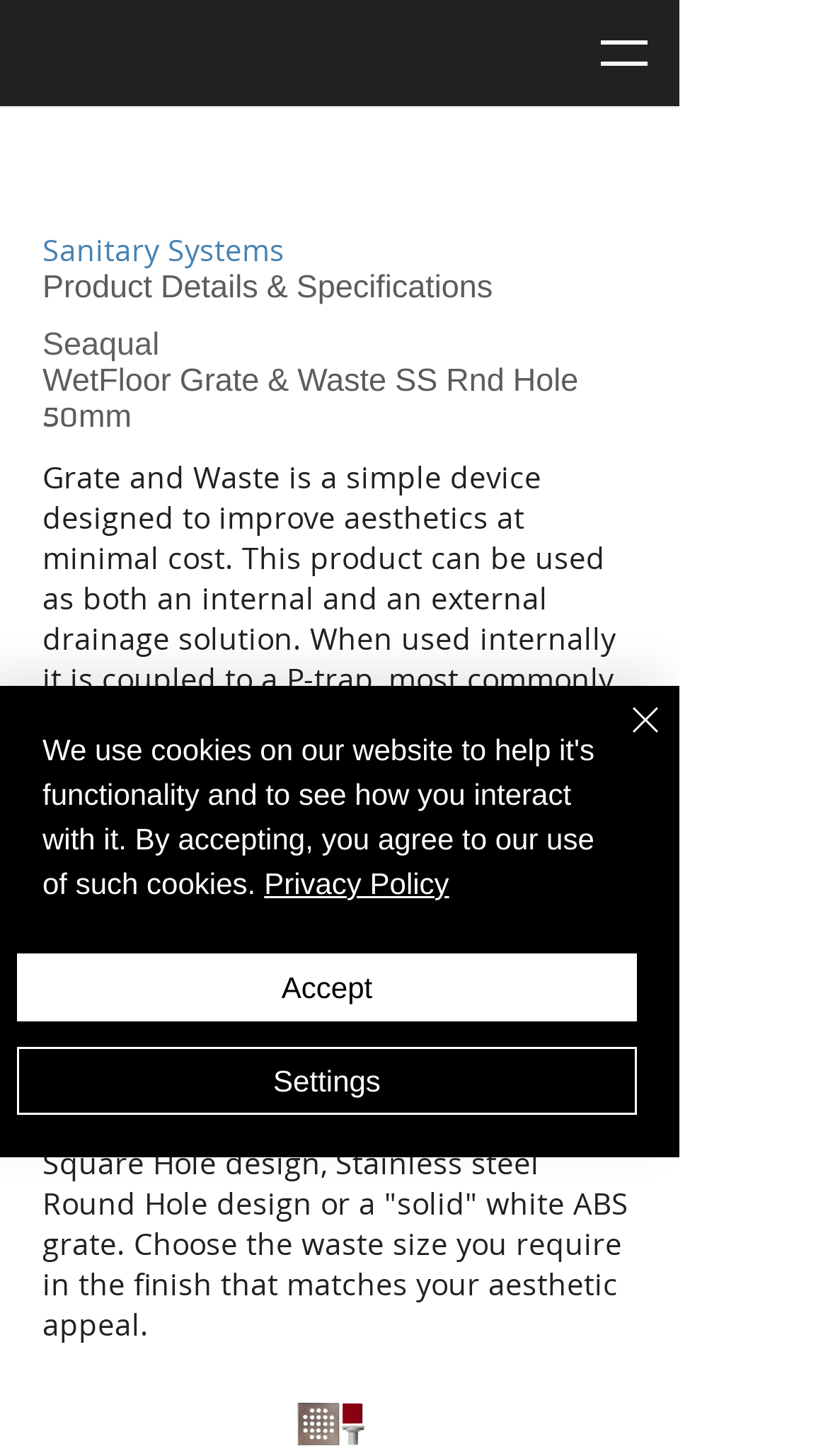How many grate finishes are available?
Based on the image content, provide your answer in one word or a short phrase.

Three